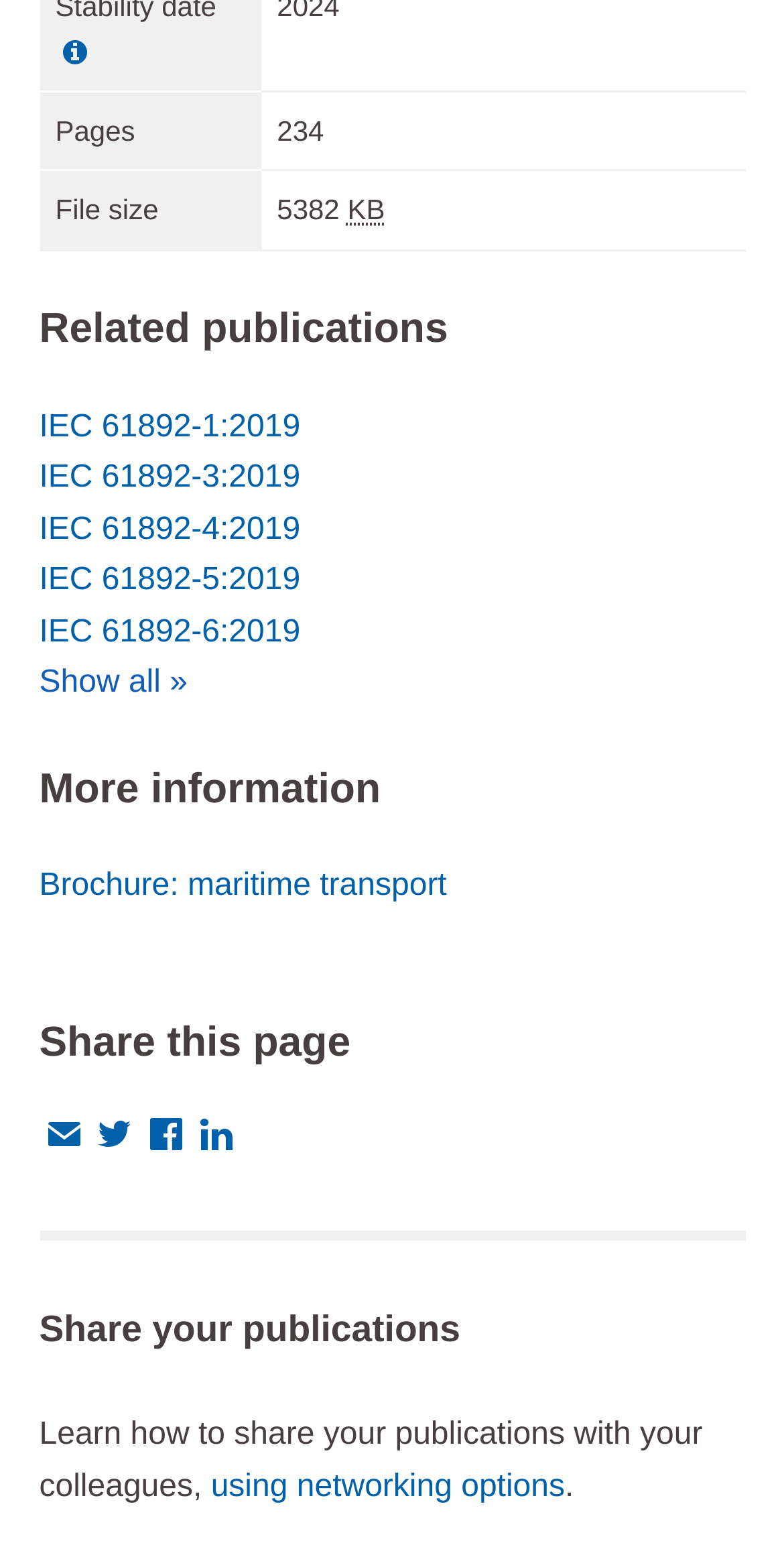Please identify the bounding box coordinates of the element's region that I should click in order to complete the following instruction: "Click on the 'mail' link". The bounding box coordinates consist of four float numbers between 0 and 1, i.e., [left, top, right, bottom].

[0.061, 0.718, 0.102, 0.747]